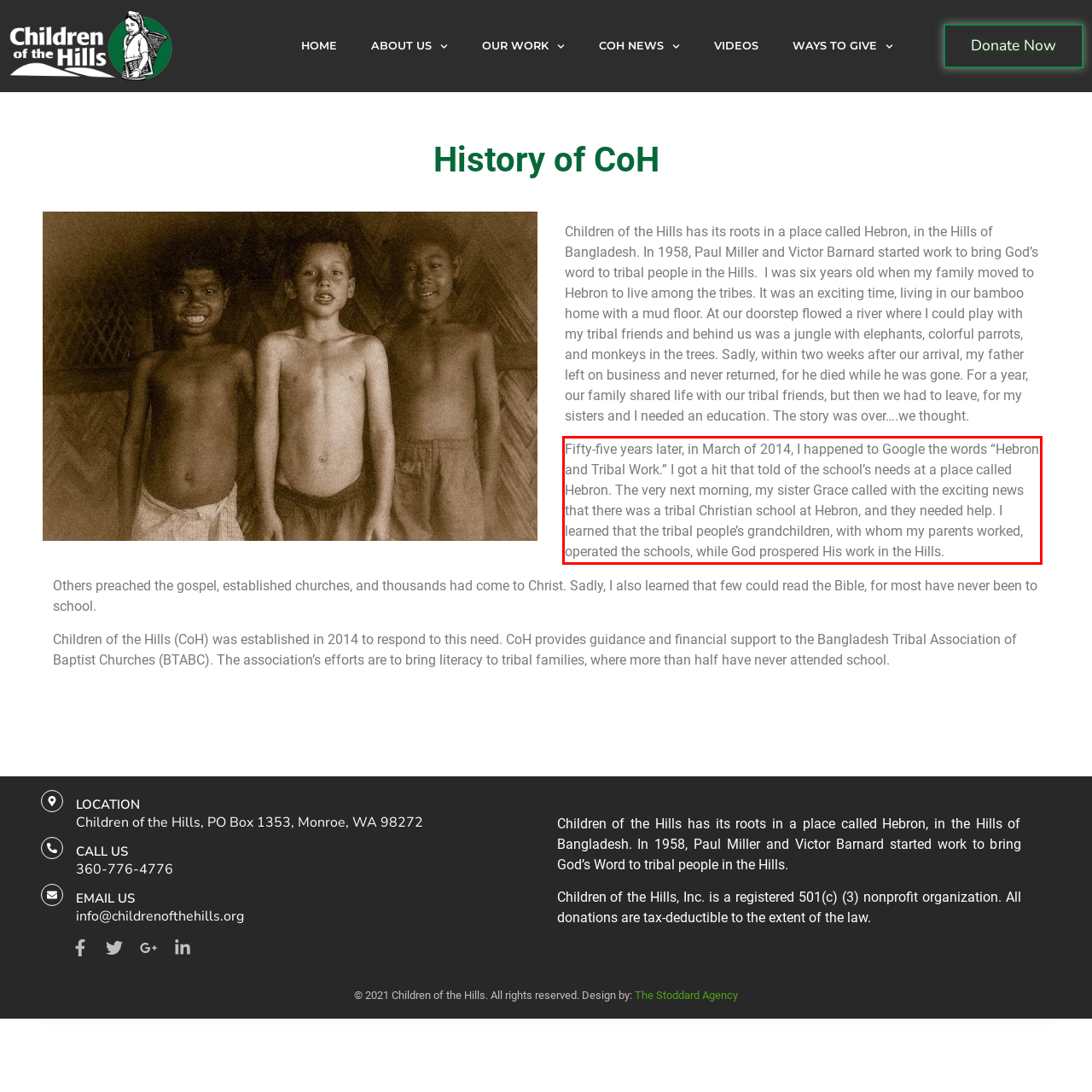Observe the screenshot of the webpage that includes a red rectangle bounding box. Conduct OCR on the content inside this red bounding box and generate the text.

Fifty-five years later, in March of 2014, I happened to Google the words “Hebron and Tribal Work.” I got a hit that told of the school’s needs at a place called Hebron. The very next morning, my sister Grace called with the exciting news that there was a tribal Christian school at Hebron, and they needed help. I learned that the tribal people’s grandchildren, with whom my parents worked, operated the schools, while God prospered His work in the Hills.